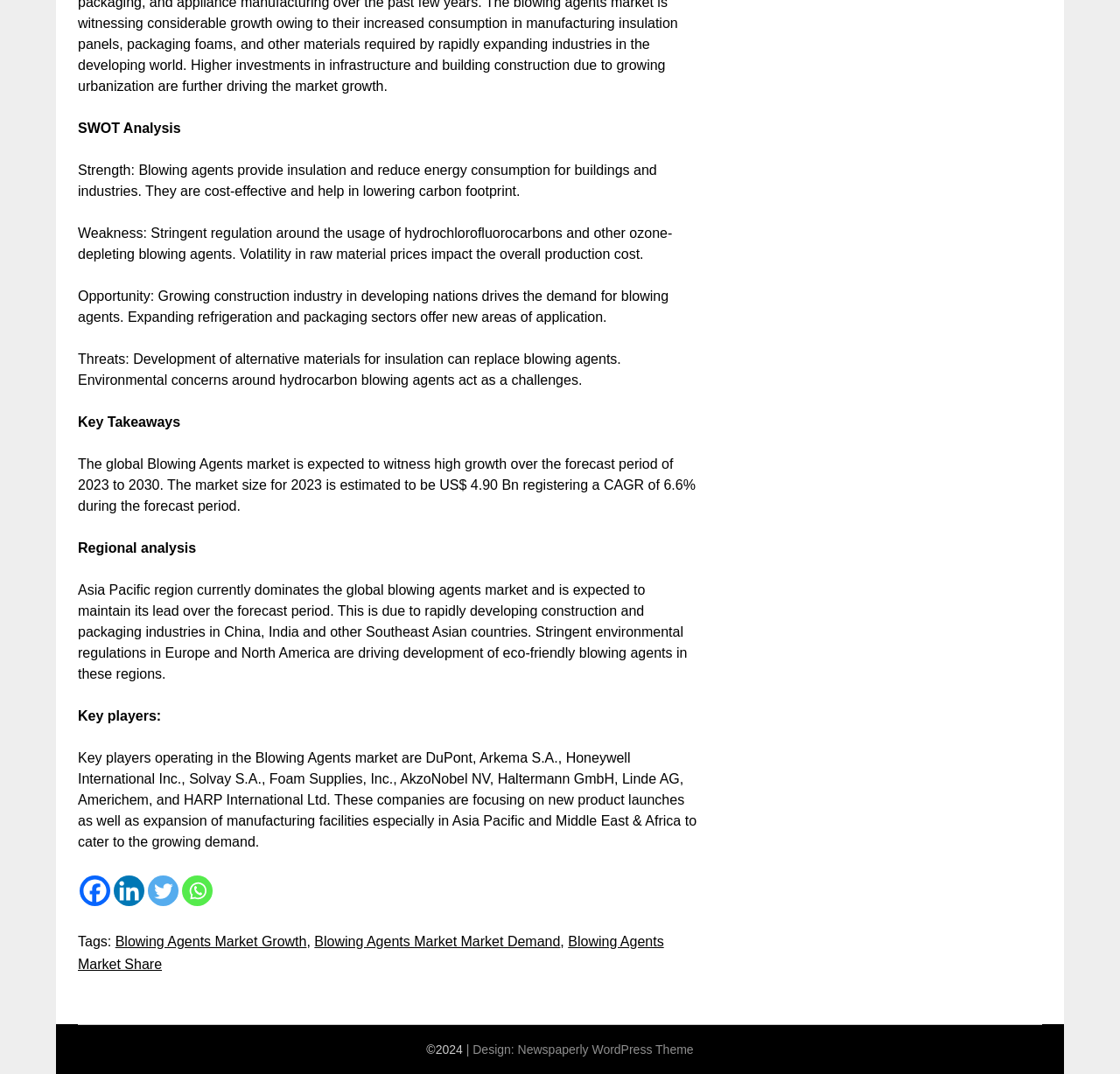Analyze the image and give a detailed response to the question:
What is the expected growth rate of the global Blowing Agents market?

The expected growth rate of the global Blowing Agents market is 6.6% which is mentioned in the StaticText element with bounding box coordinates [0.07, 0.425, 0.621, 0.478].